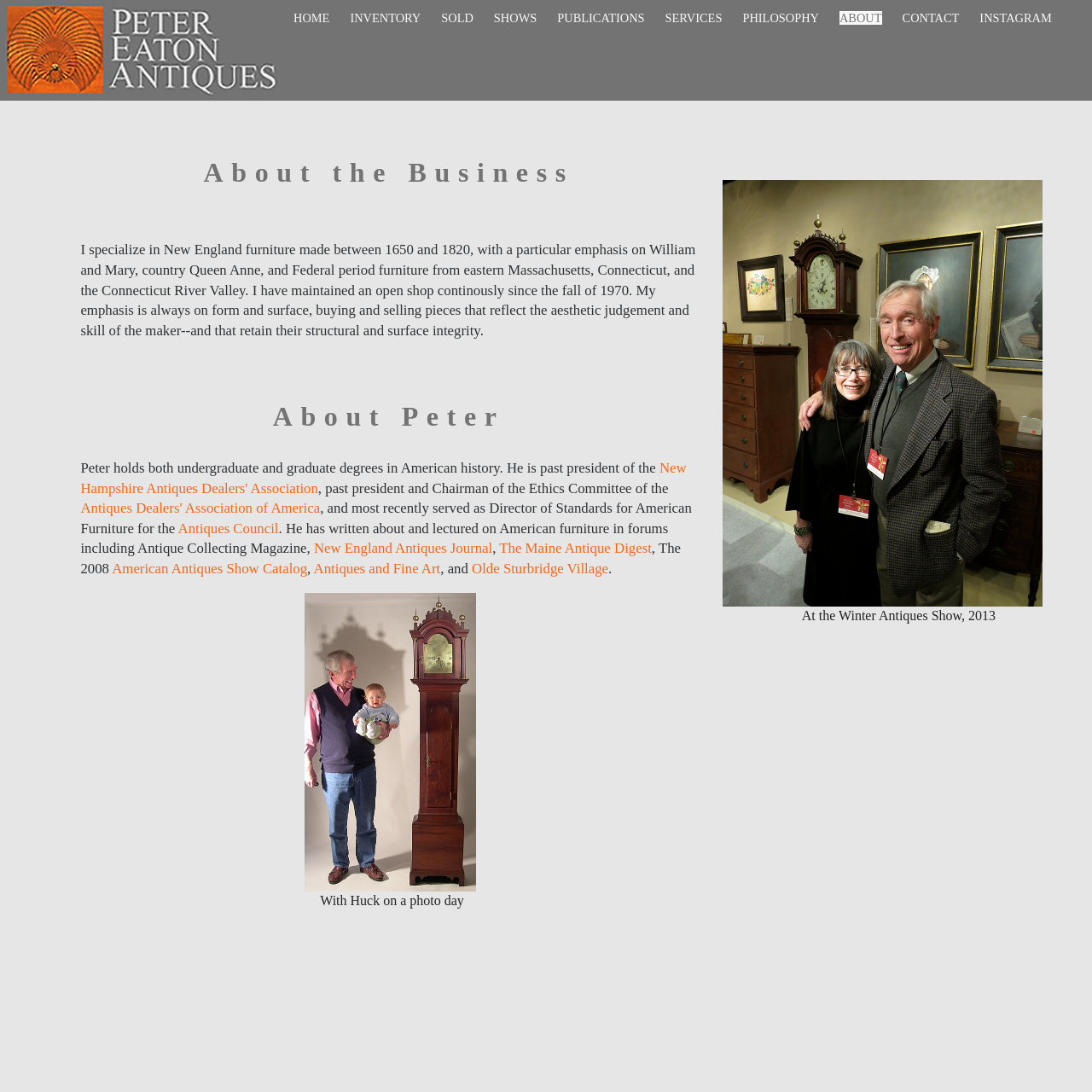Provide the bounding box coordinates for the specified HTML element described in this description: "Antiques Council". The coordinates should be four float numbers ranging from 0 to 1, in the format [left, top, right, bottom].

[0.163, 0.476, 0.255, 0.491]